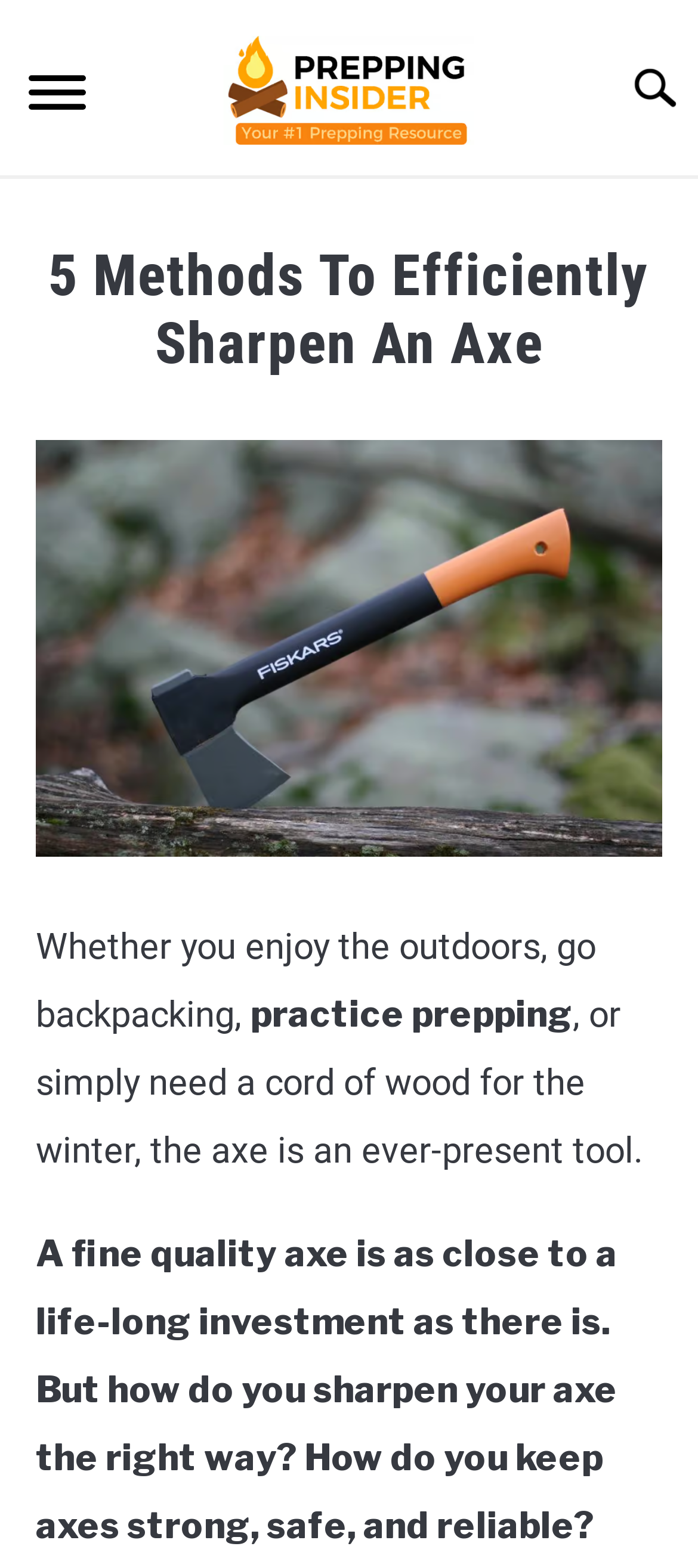Determine the bounding box coordinates of the element that should be clicked to execute the following command: "View recommended brands".

[0.0, 0.243, 1.0, 0.297]